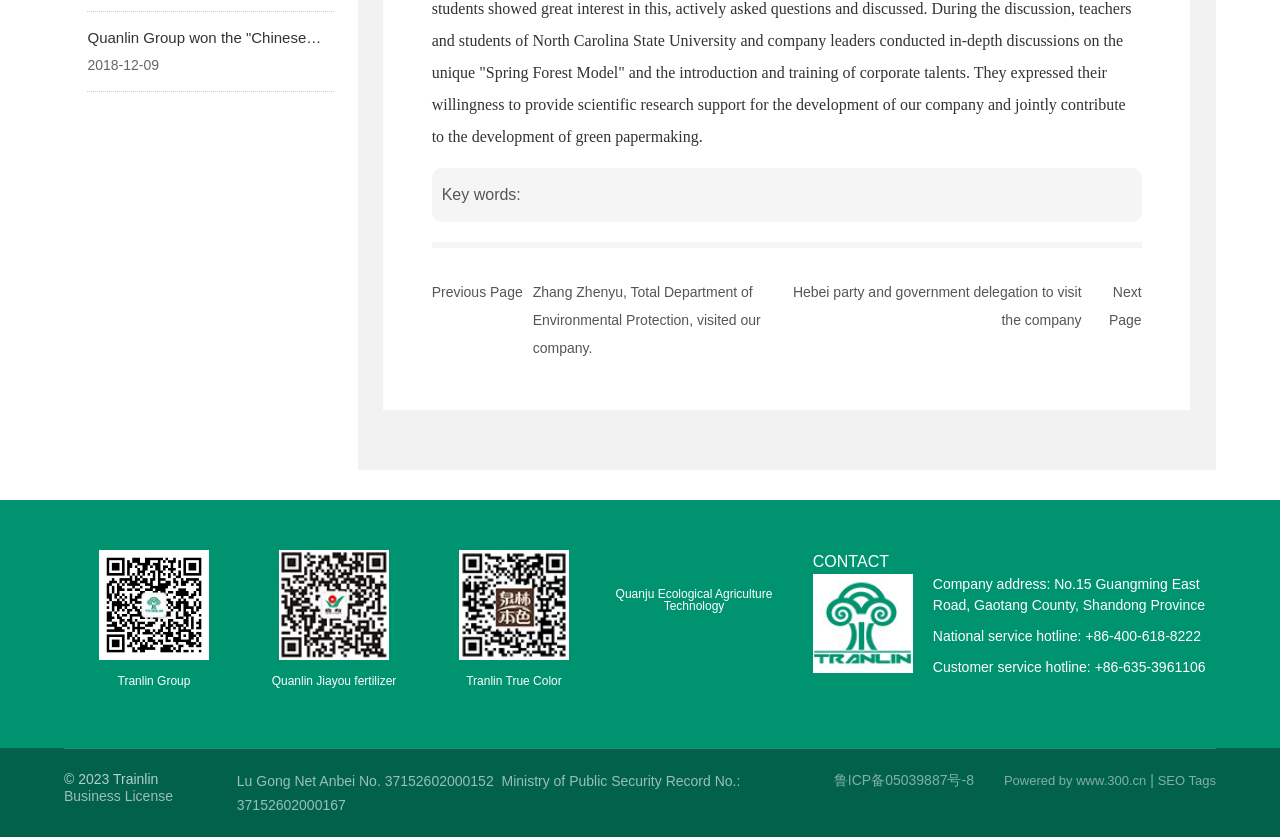Provide the bounding box coordinates, formatted as (top-left x, top-left y, bottom-right x, bottom-right y), with all values being floating point numbers between 0 and 1. Identify the bounding box of the UI element that matches the description: SEO Tags

[0.904, 0.924, 0.95, 0.942]